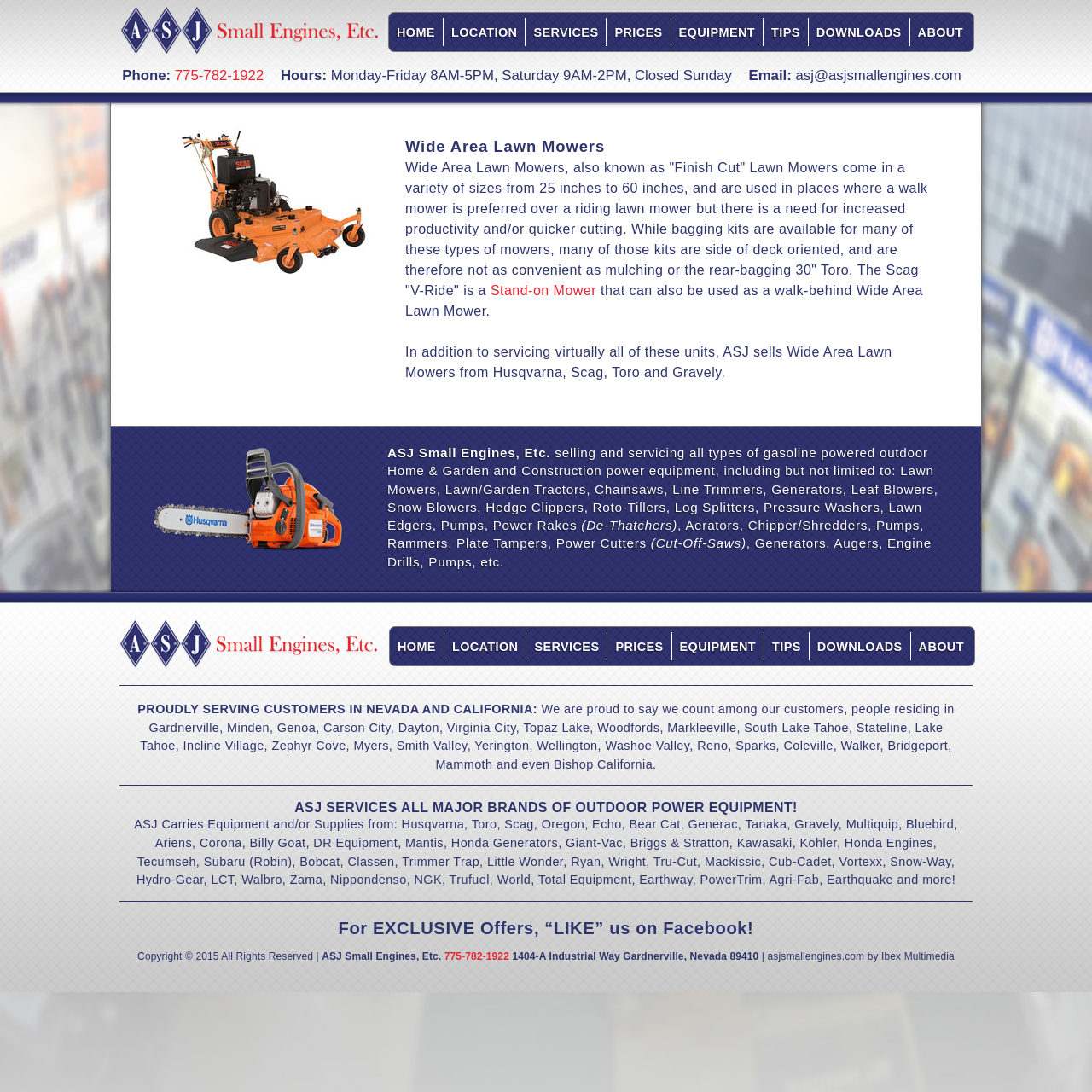Identify the bounding box coordinates of the region I need to click to complete this instruction: "Visit Facebook for EXCLUSIVE Offers".

[0.31, 0.841, 0.69, 0.858]